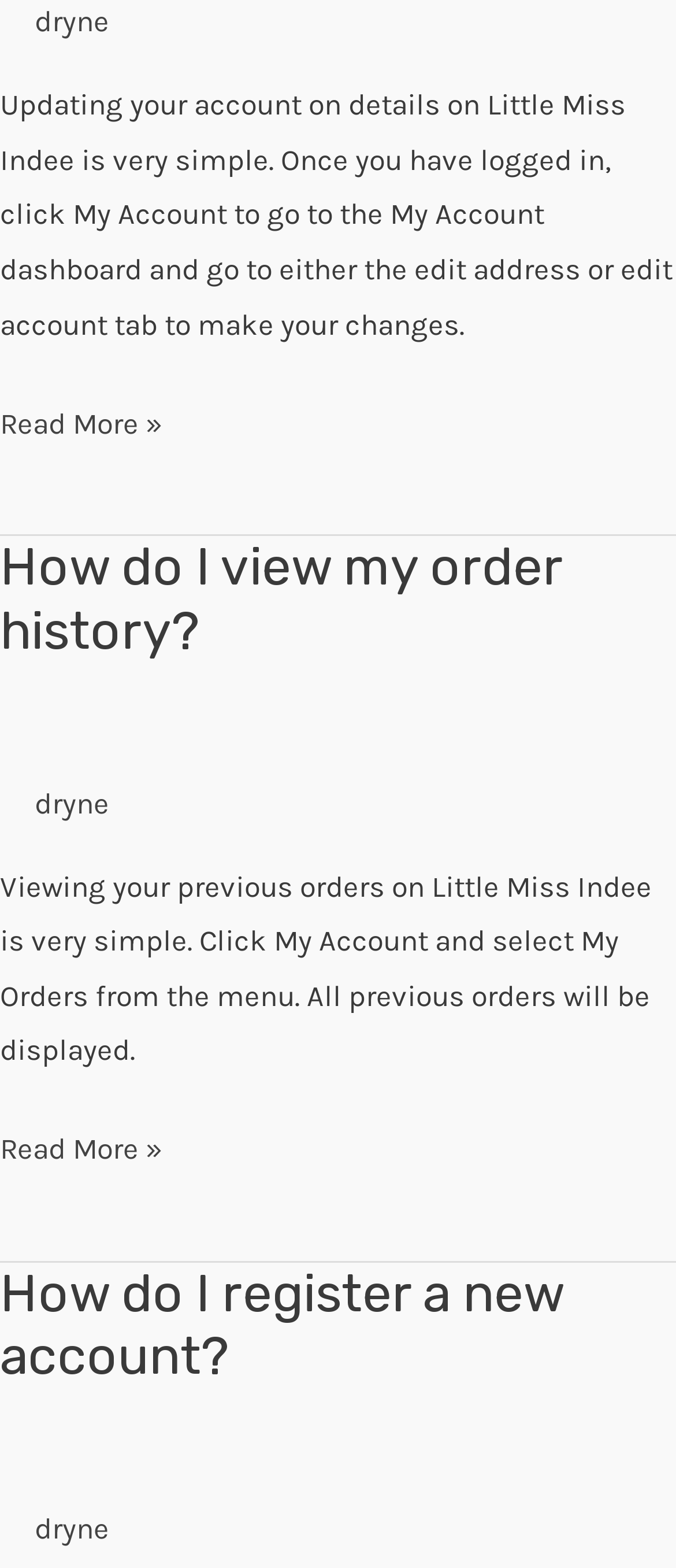Carefully observe the image and respond to the question with a detailed answer:
How do I update my account details?

According to the webpage, updating account details on Little Miss Indee is very simple. Once you have logged in, you can click My Account to go to the My Account dashboard and go to either the edit address or edit account tab to make your changes.